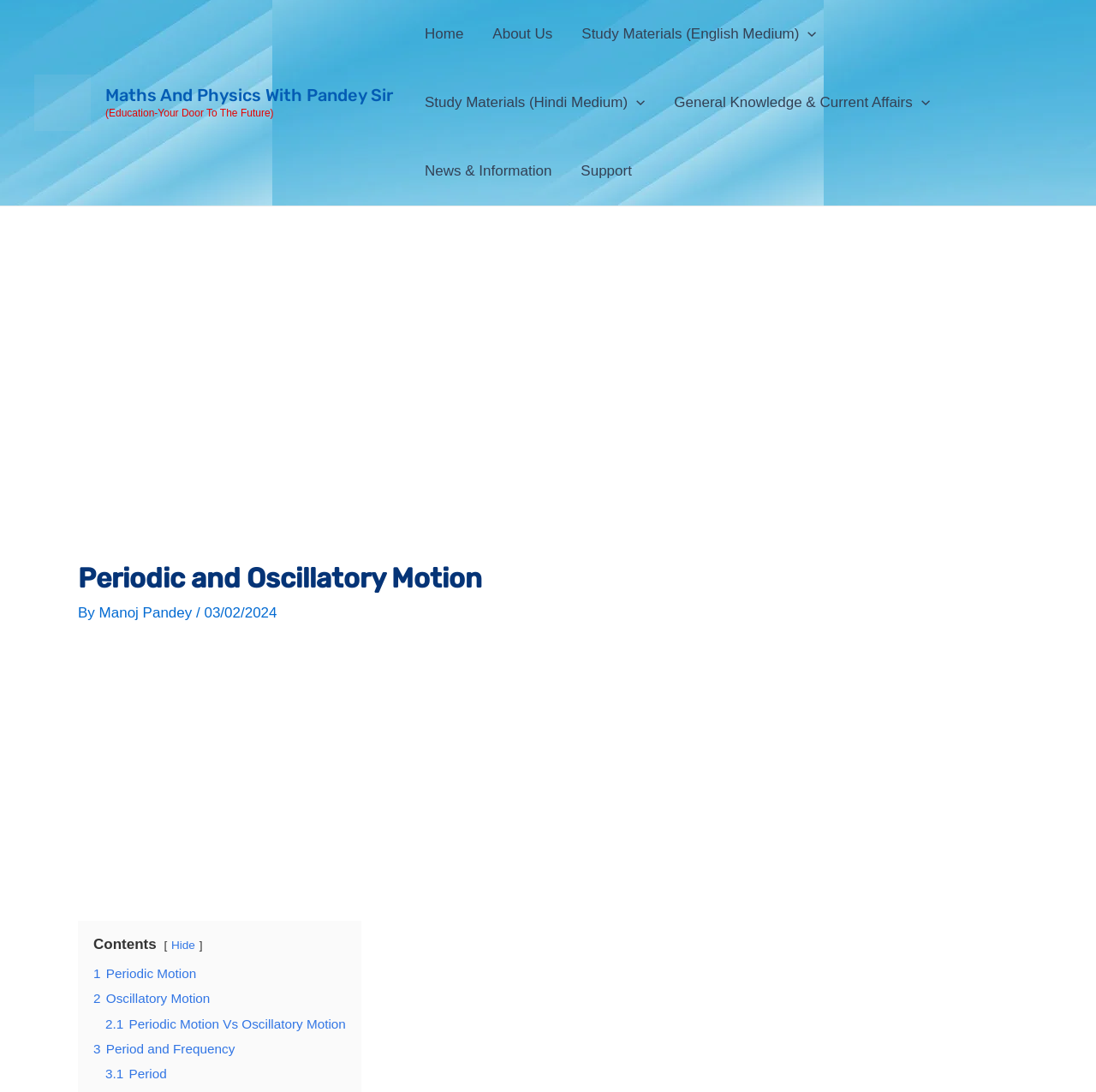What is the topic of the current webpage?
Based on the screenshot, provide a one-word or short-phrase response.

Periodic and Oscillatory Motion